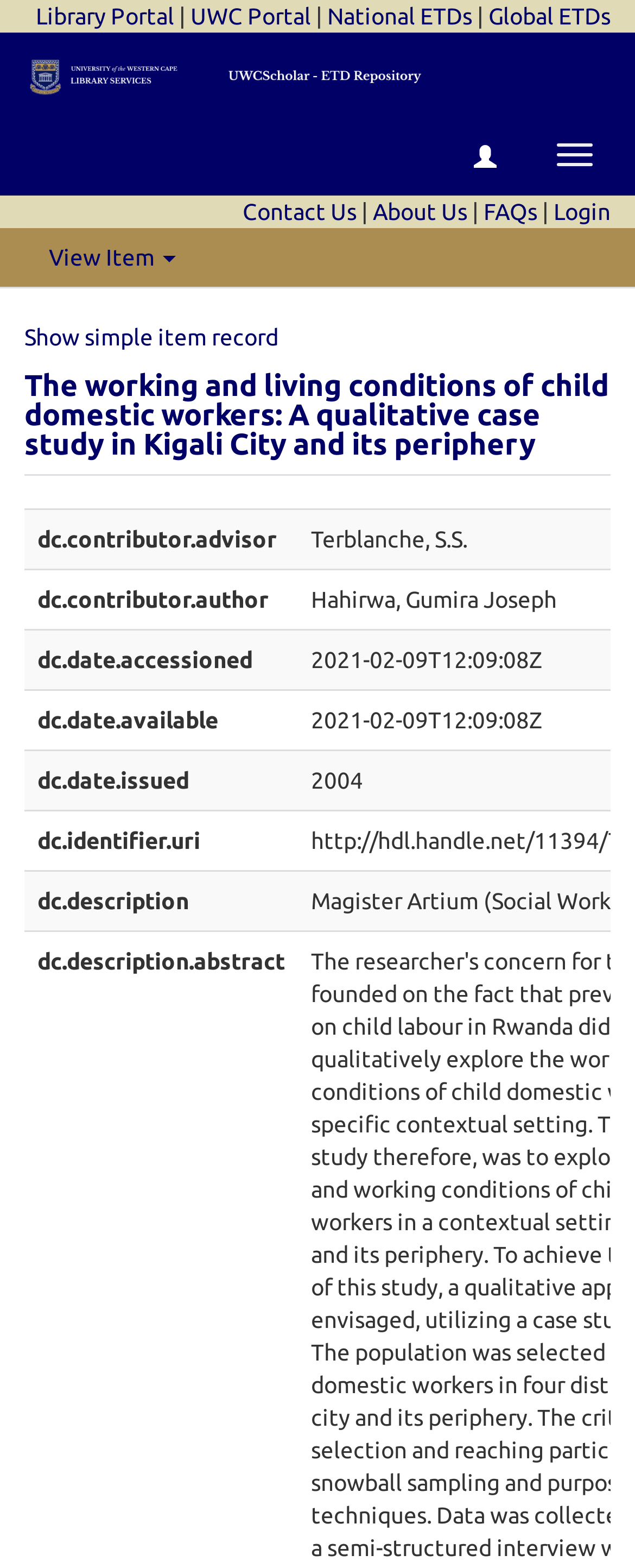Please identify the bounding box coordinates of the element I need to click to follow this instruction: "Toggle navigation".

[0.849, 0.081, 0.962, 0.116]